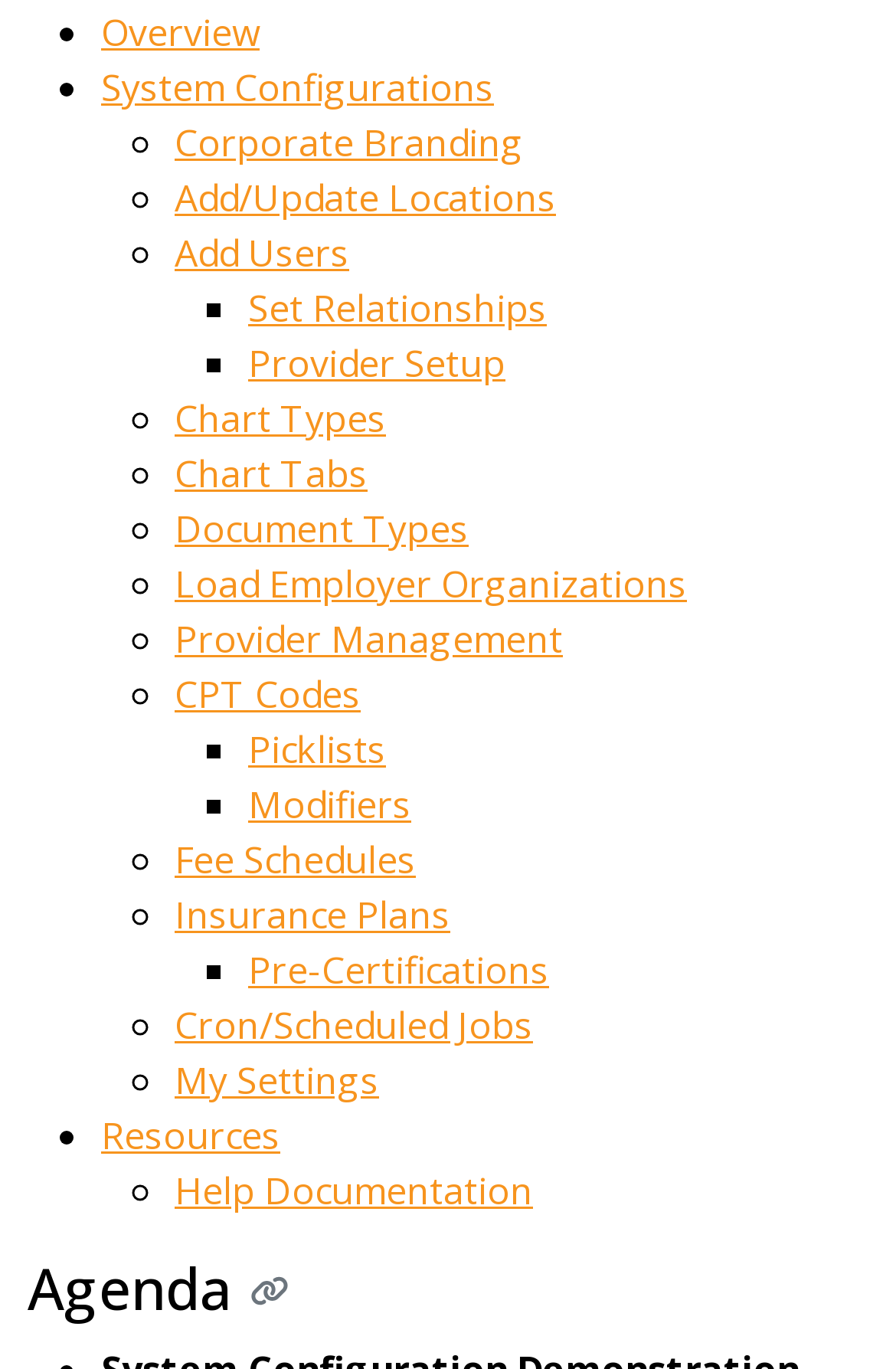Bounding box coordinates are specified in the format (top-left x, top-left y, bottom-right x, bottom-right y). All values are floating point numbers bounded between 0 and 1. Please provide the bounding box coordinate of the region this sentence describes: Load Employer Organizations

[0.195, 0.407, 0.969, 0.447]